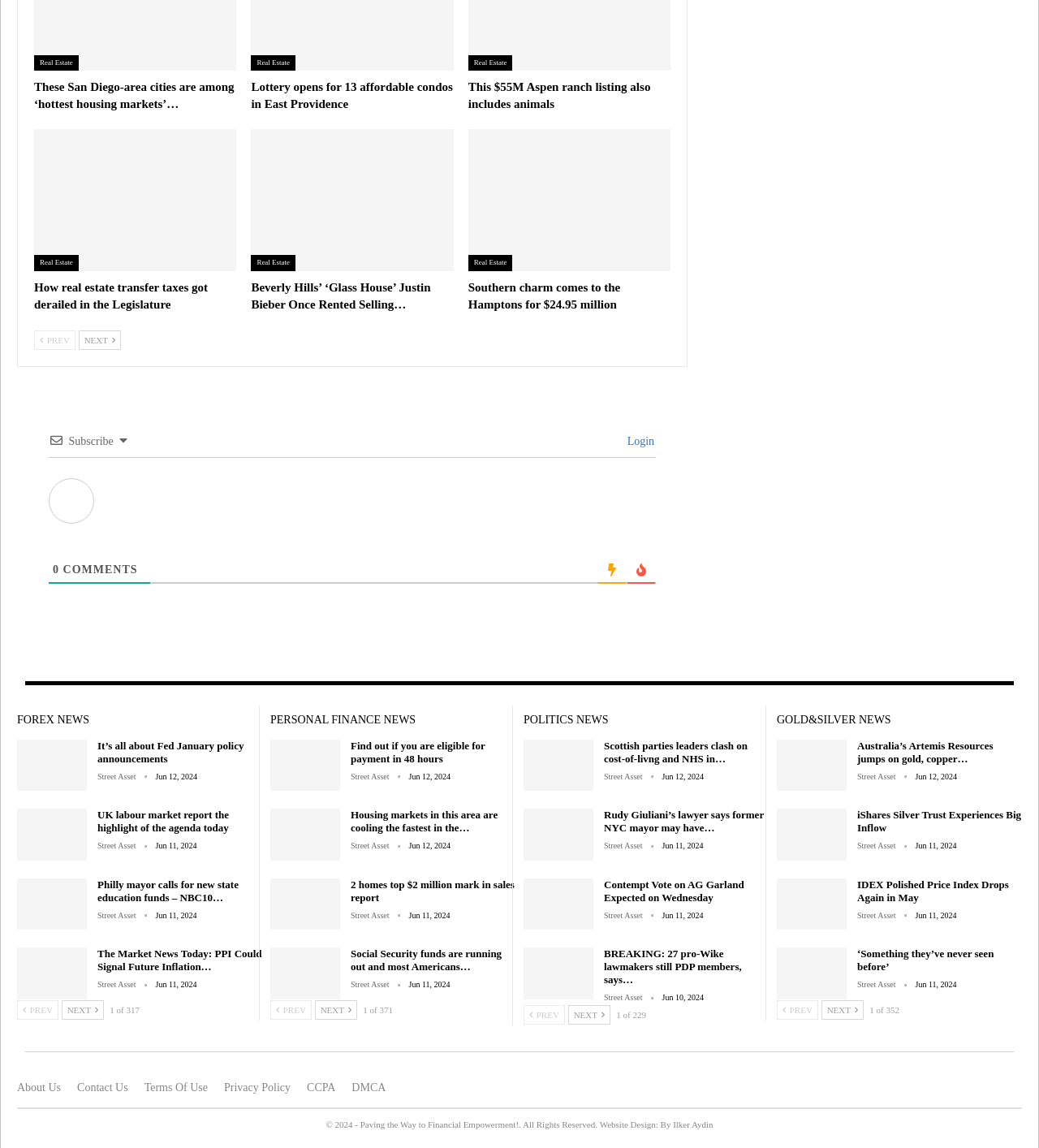Respond to the following question with a brief word or phrase:
How many columns are there in the footer?

3